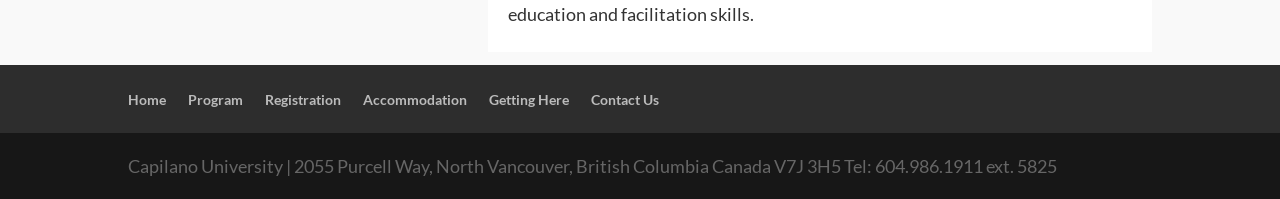Given the description: "parent_node: Email * aria-describedby="email-notes" name="email"", determine the bounding box coordinates of the UI element. The coordinates should be formatted as four float numbers between 0 and 1, [left, top, right, bottom].

None